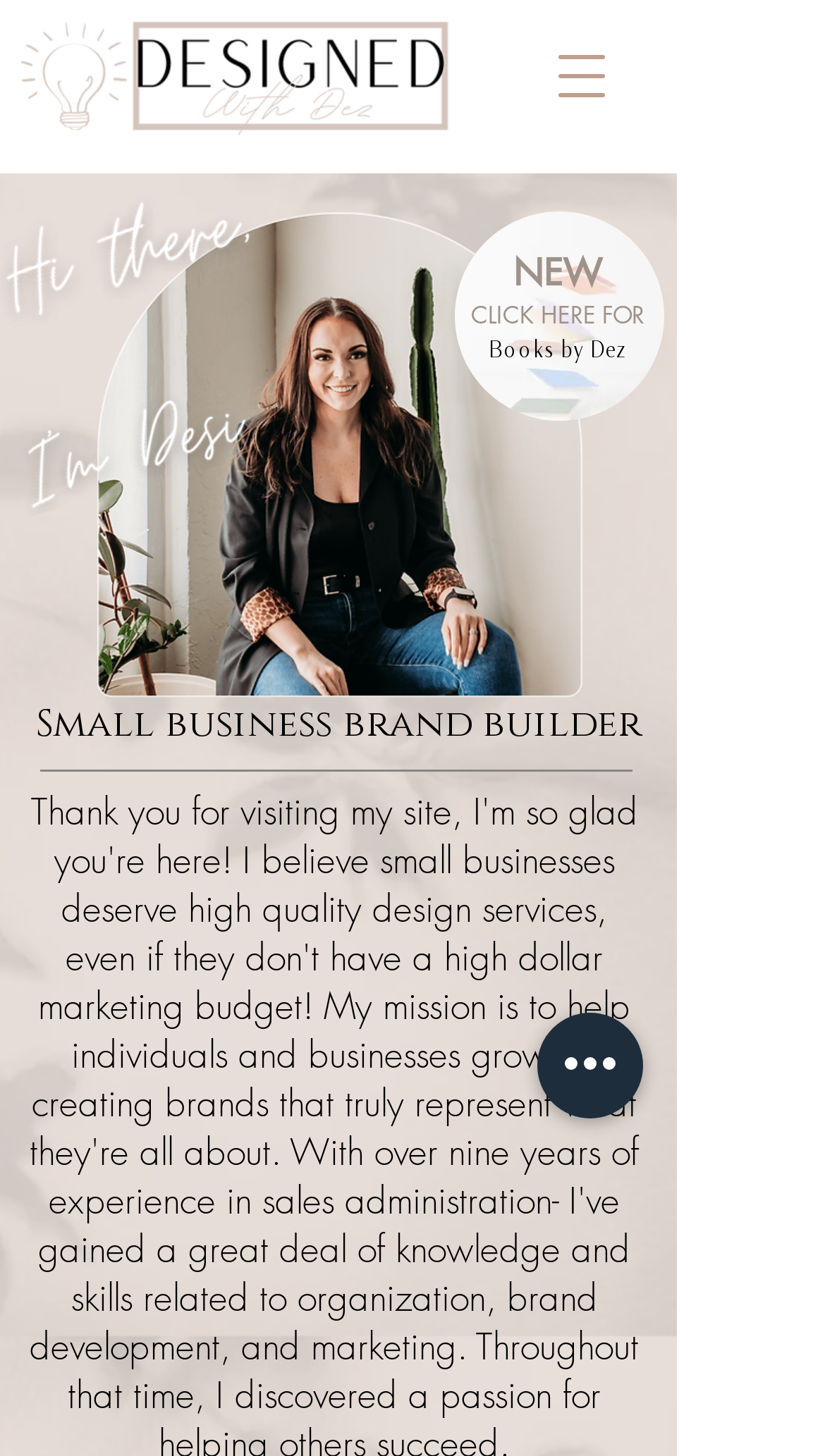What is the profession of the person in the image?
From the image, respond with a single word or phrase.

Designer